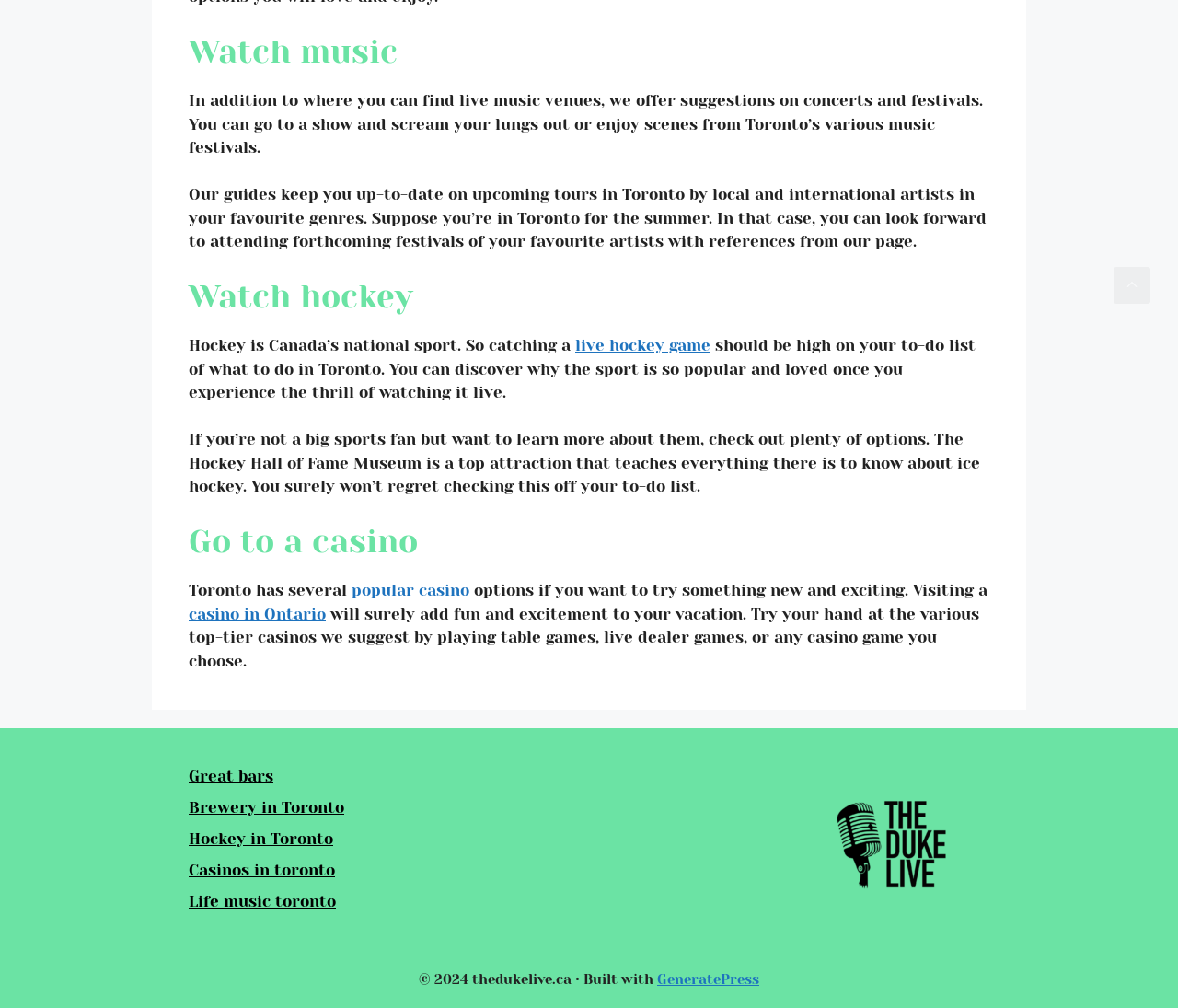Please identify the bounding box coordinates of the area that needs to be clicked to fulfill the following instruction: "Visit a 'popular casino'."

[0.298, 0.576, 0.398, 0.595]